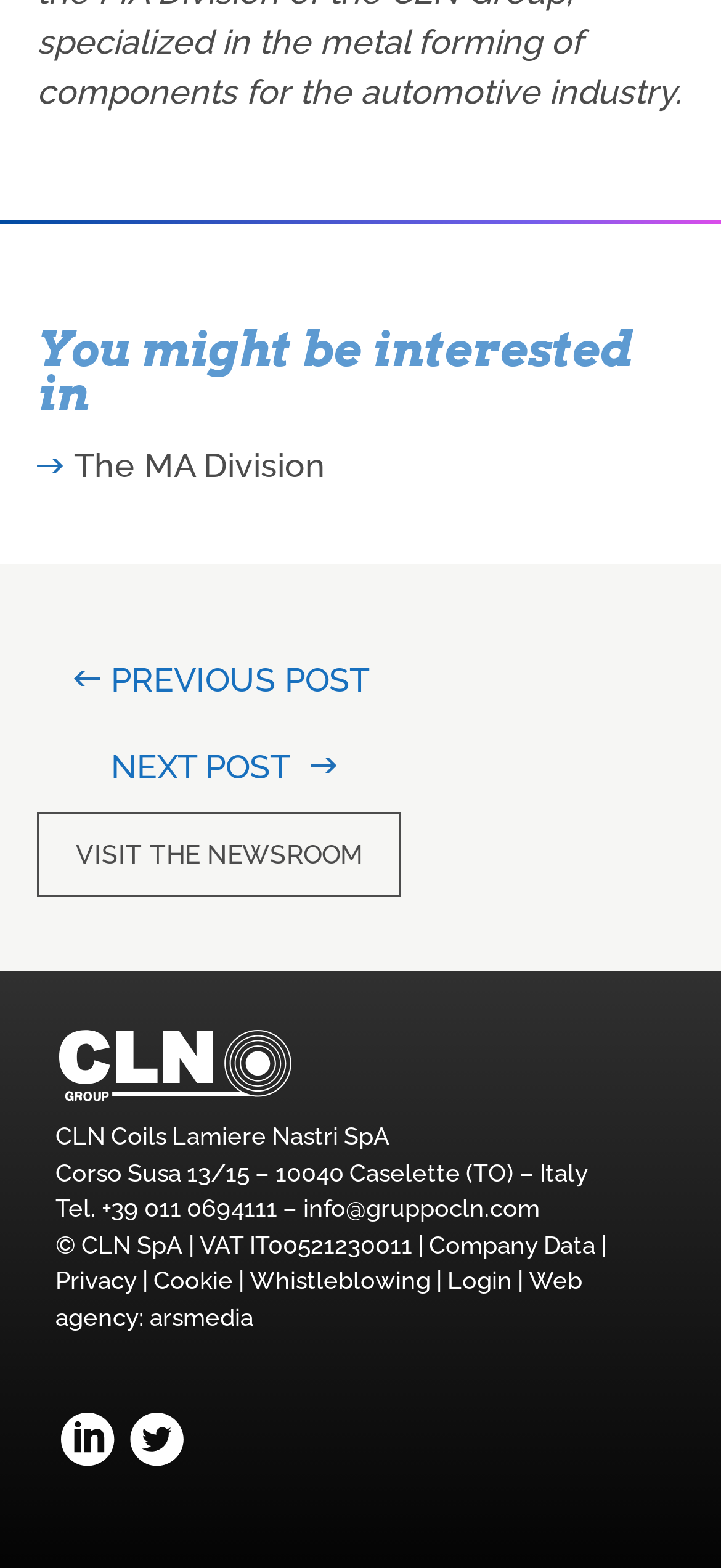What is the phone number?
Use the image to give a comprehensive and detailed response to the question.

I found the phone number by looking at the StaticText element with the text 'Tel. +39 011 0694111 –' which is located at the bottom of the webpage, in the contact information section.